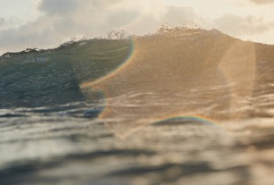Respond with a single word or phrase for the following question: 
What type of destinations are highlighted in the context?

Coastal destinations